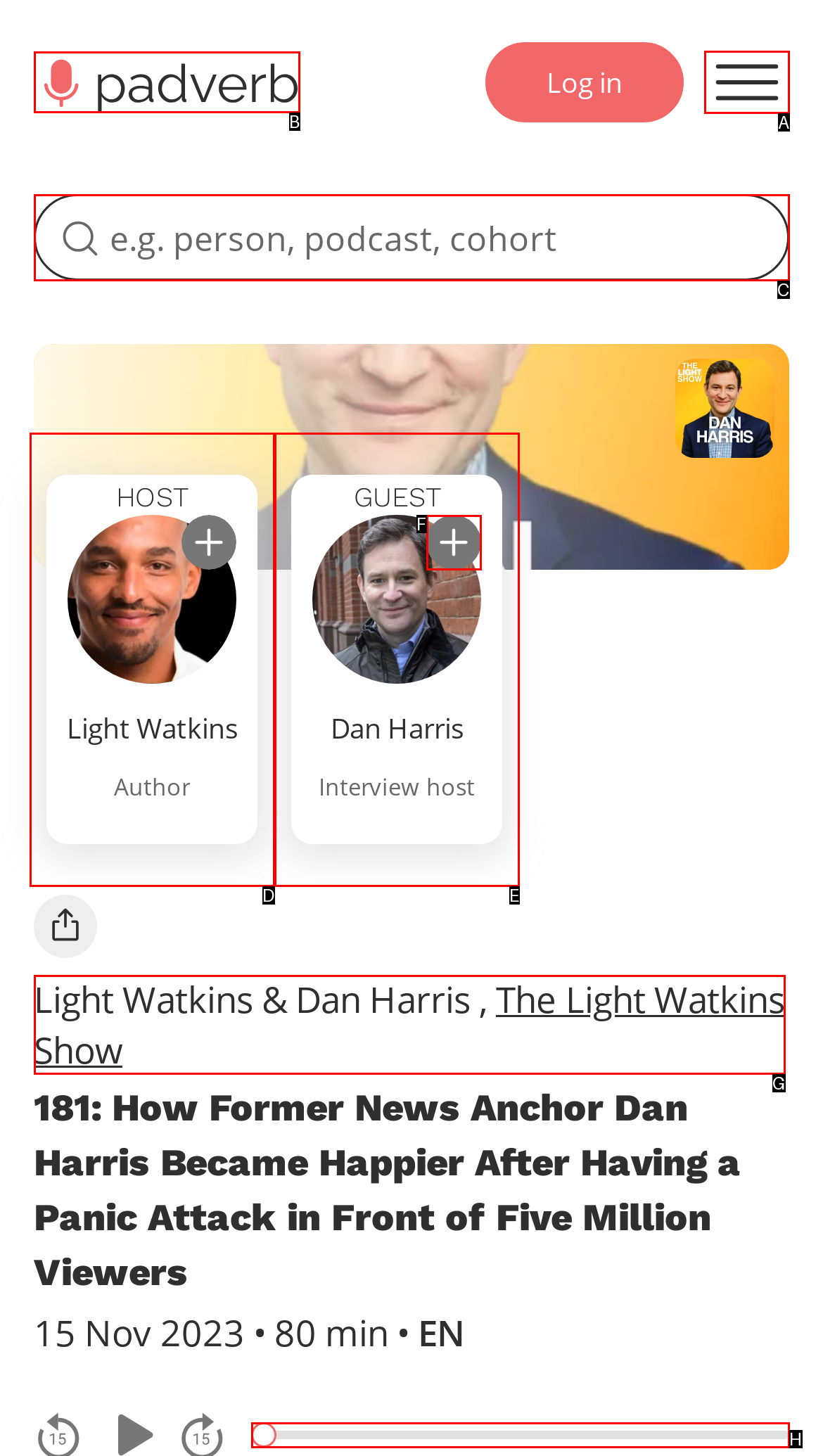For the given instruction: click the 'Home' link, determine which boxed UI element should be clicked. Answer with the letter of the corresponding option directly.

None